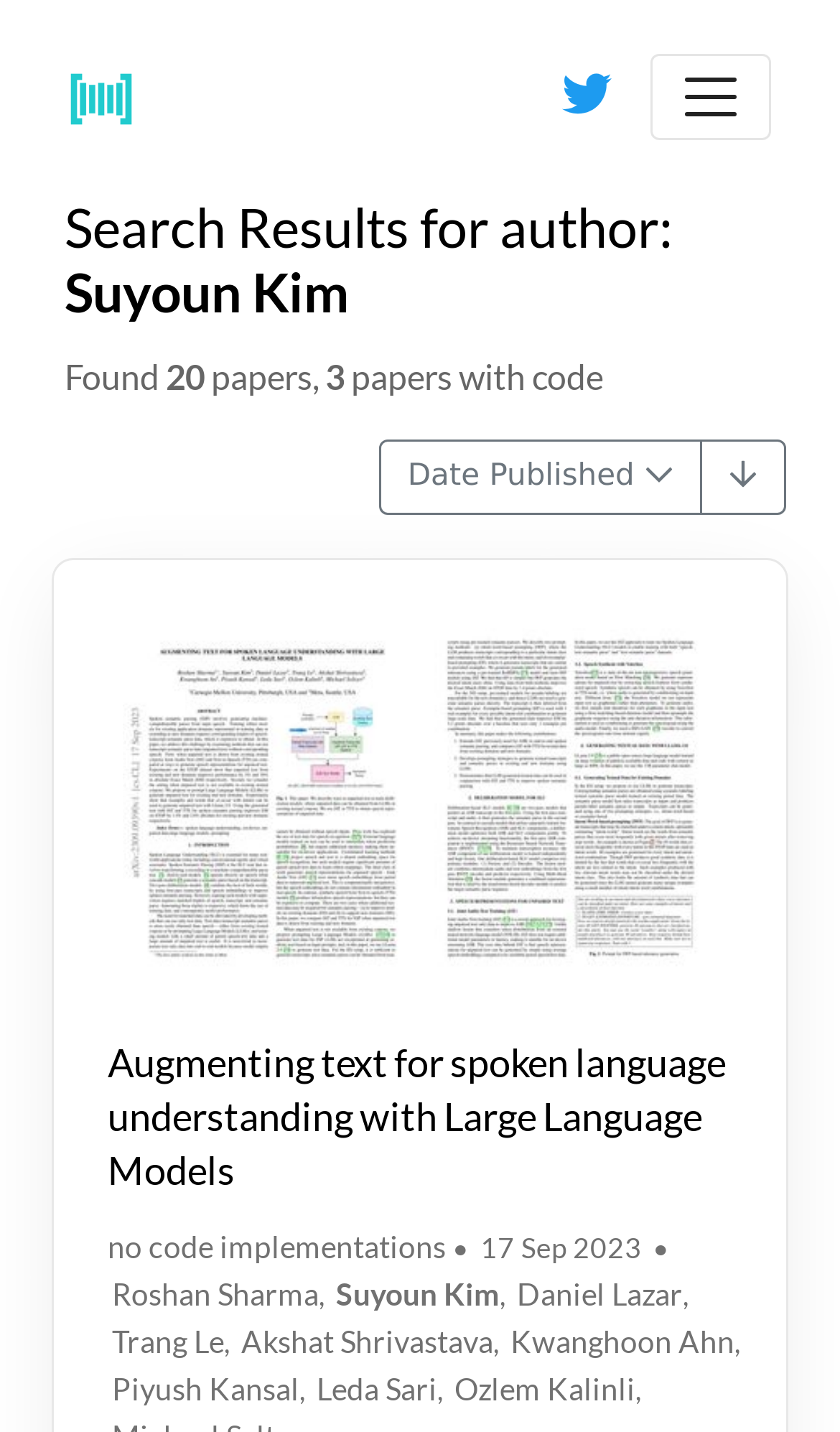Articulate a detailed summary of the webpage's content and design.

This webpage is about papers by Suyoun Kim, with links to code and results. At the top, there are two links on the left and right sides, respectively, accompanied by small images. A button to toggle navigation is located on the top right corner. 

Below the top section, there is a heading that reads "Search Results for author: Suyoun Kim" followed by another heading that indicates 20 papers and 3 papers with code were found. 

On the left side, there is a group of elements, including a button to sort by "Date Published" with a dropdown menu, and a link. On the right side of this group, there is another link with an image. 

Below this section, there is a list of papers, each with its title, authors, and publication date. The first paper is titled "Augmenting text for spoken language understanding with Large Language Models" and has links to the paper and the authors, including Suyoun Kim. The authors are listed with commas in between, and there is an indication of "no code implementations" for this paper. The publication date is September 17, 2023. 

The rest of the webpage continues with the list of papers, each with similar information, including titles, authors, and publication dates.